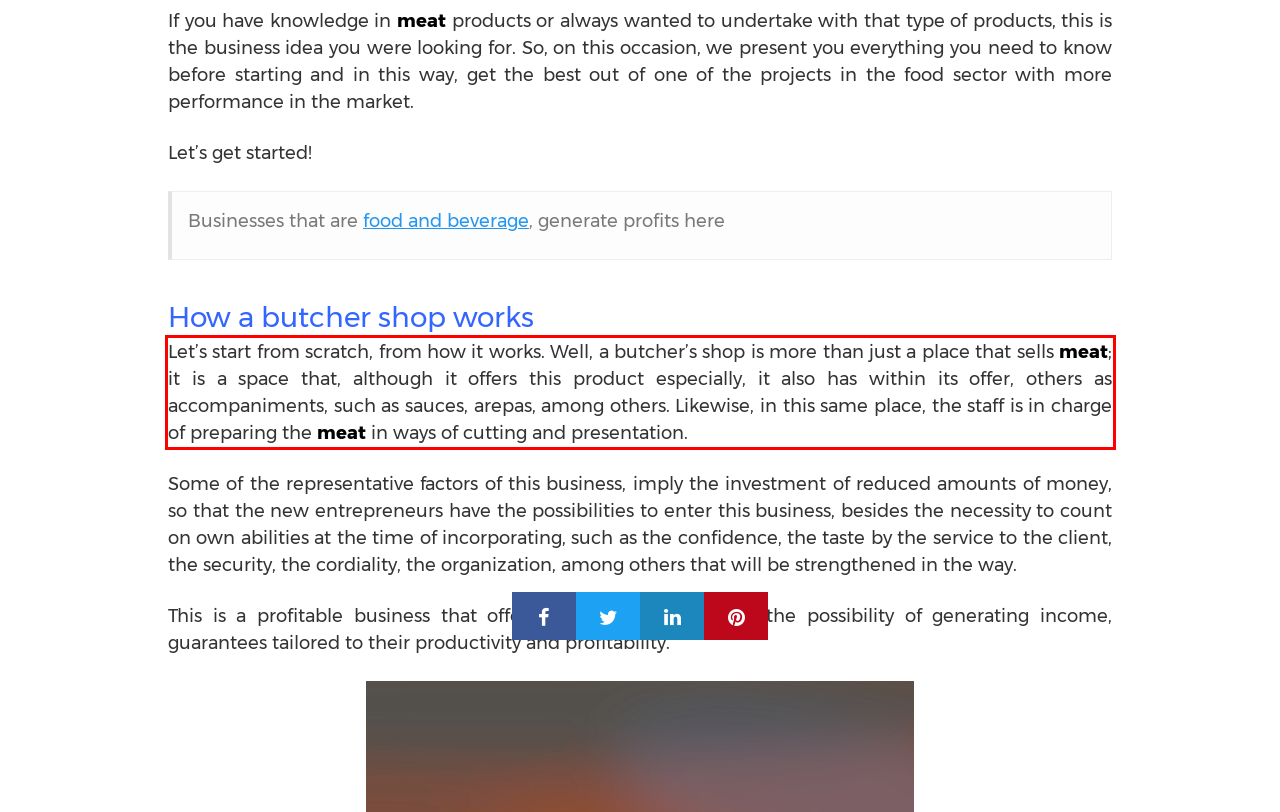Using OCR, extract the text content found within the red bounding box in the given webpage screenshot.

Let’s start from scratch, from how it works. Well, a butcher’s shop is more than just a place that sells meat; it is a space that, although it offers this product especially, it also has within its offer, others as accompaniments, such as sauces, arepas, among others. Likewise, in this same place, the staff is in charge of preparing the meat in ways of cutting and presentation.